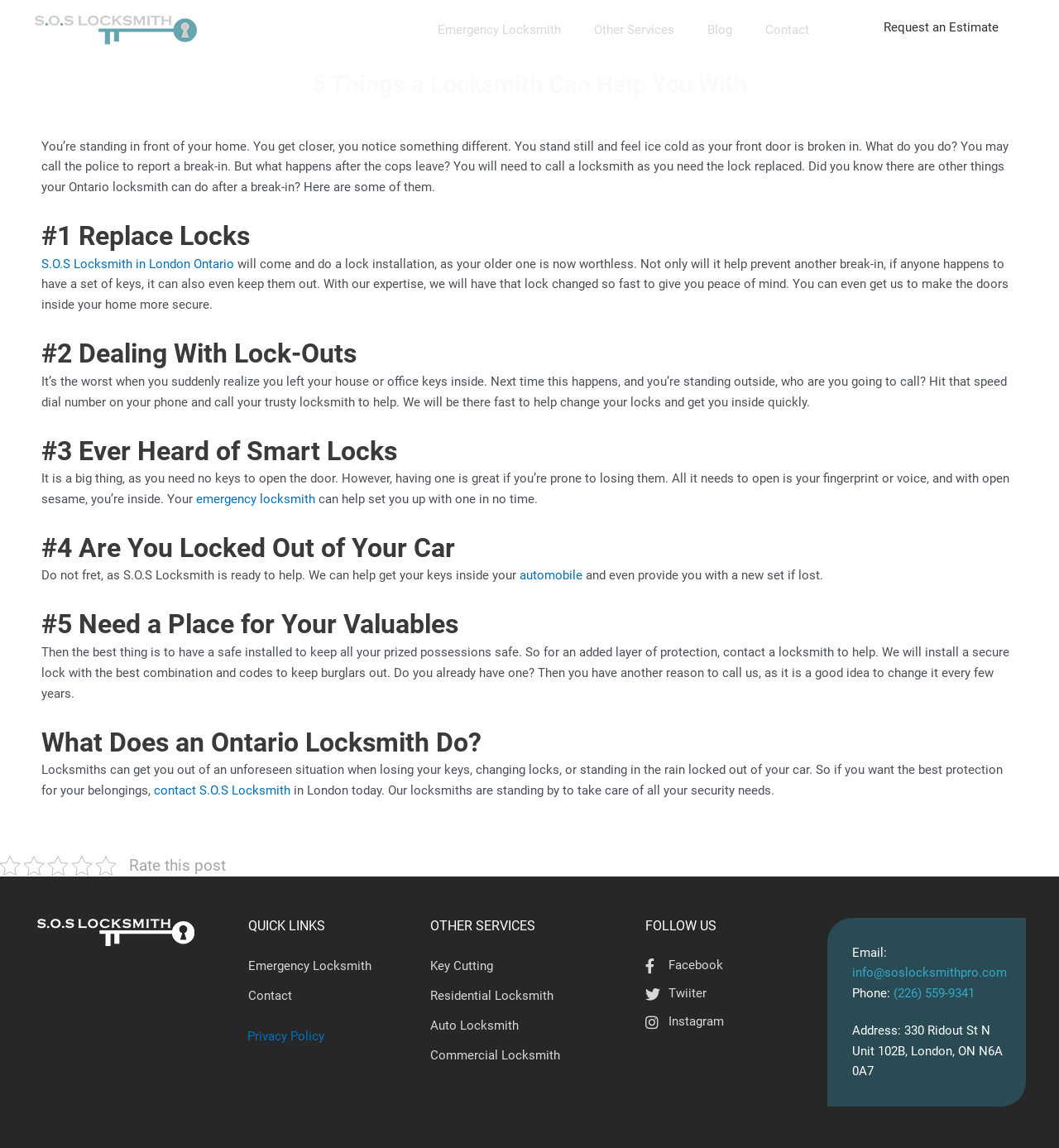Kindly provide the bounding box coordinates of the section you need to click on to fulfill the given instruction: "View news about Hunter Biden's guilty verdict".

None